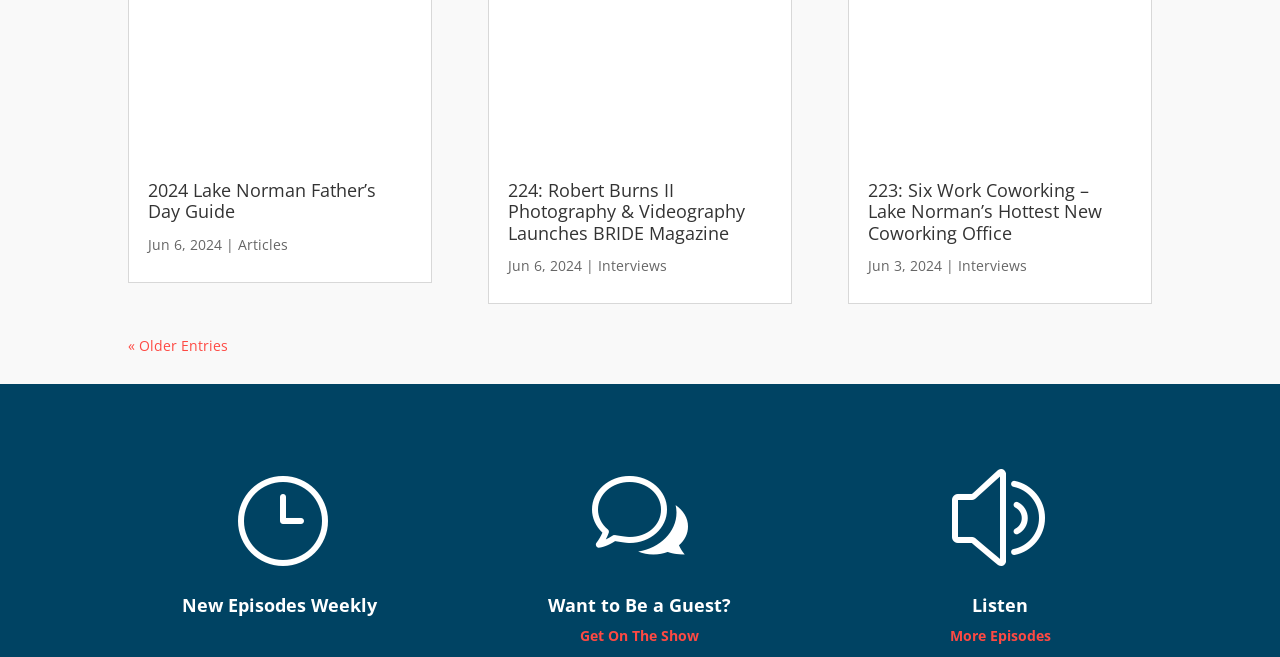Using a single word or phrase, answer the following question: 
How many articles are listed on this page?

3